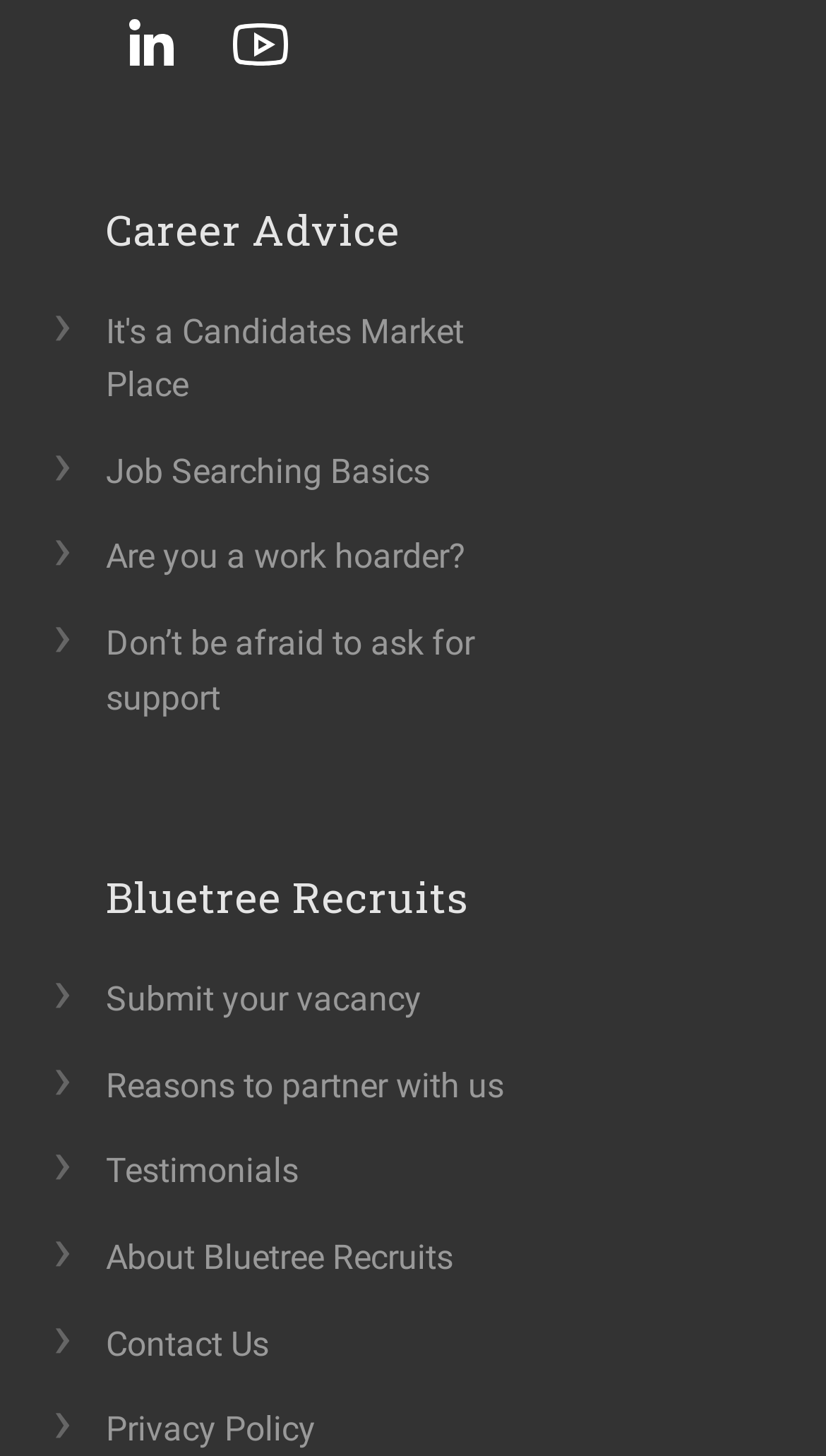Please identify the bounding box coordinates of the element that needs to be clicked to execute the following command: "Learn about reasons to partner with us". Provide the bounding box using four float numbers between 0 and 1, formatted as [left, top, right, bottom].

[0.115, 0.72, 0.662, 0.772]